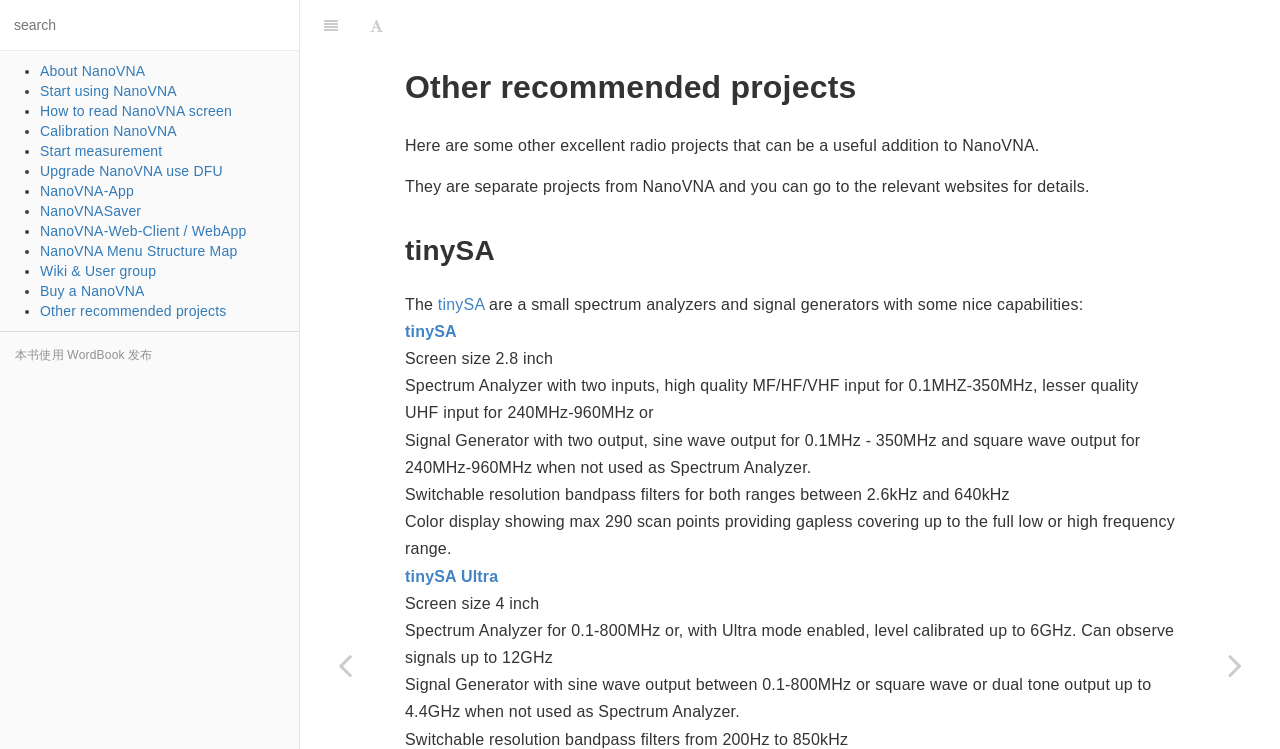How many scan points can the color display of tinySA show?
Can you provide an in-depth and detailed response to the question?

The webpage states that the color display of tinySA can show a maximum of 290 scan points, providing gapless coverage up to the full low or high frequency range.